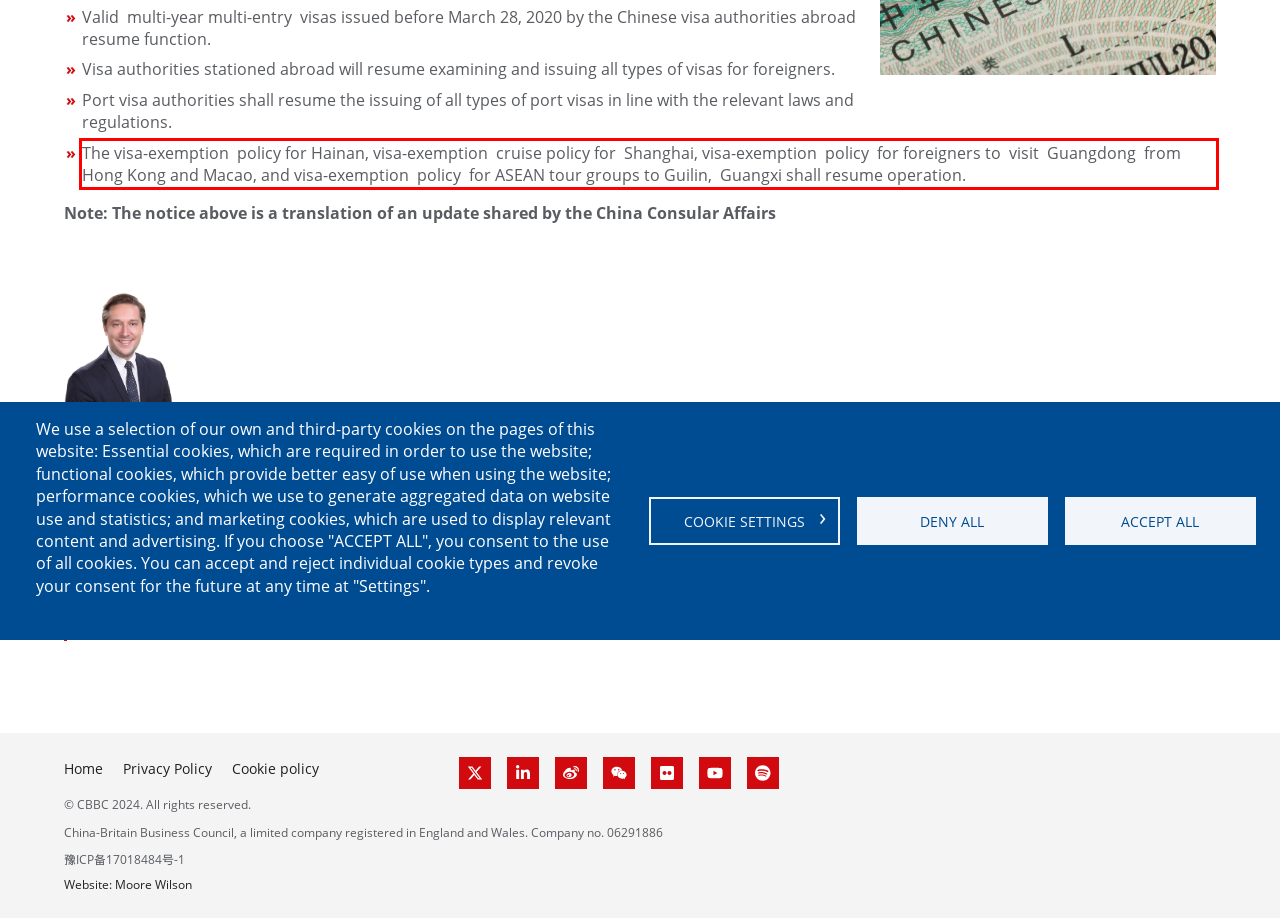Please identify and extract the text from the UI element that is surrounded by a red bounding box in the provided webpage screenshot.

The visa-exemption policy for Hainan, visa-exemption cruise policy for Shanghai, visa-exemption policy for foreigners to visit Guangdong from Hong Kong and Macao, and visa-exemption policy for ASEAN tour groups to Guilin, Guangxi shall resume operation.